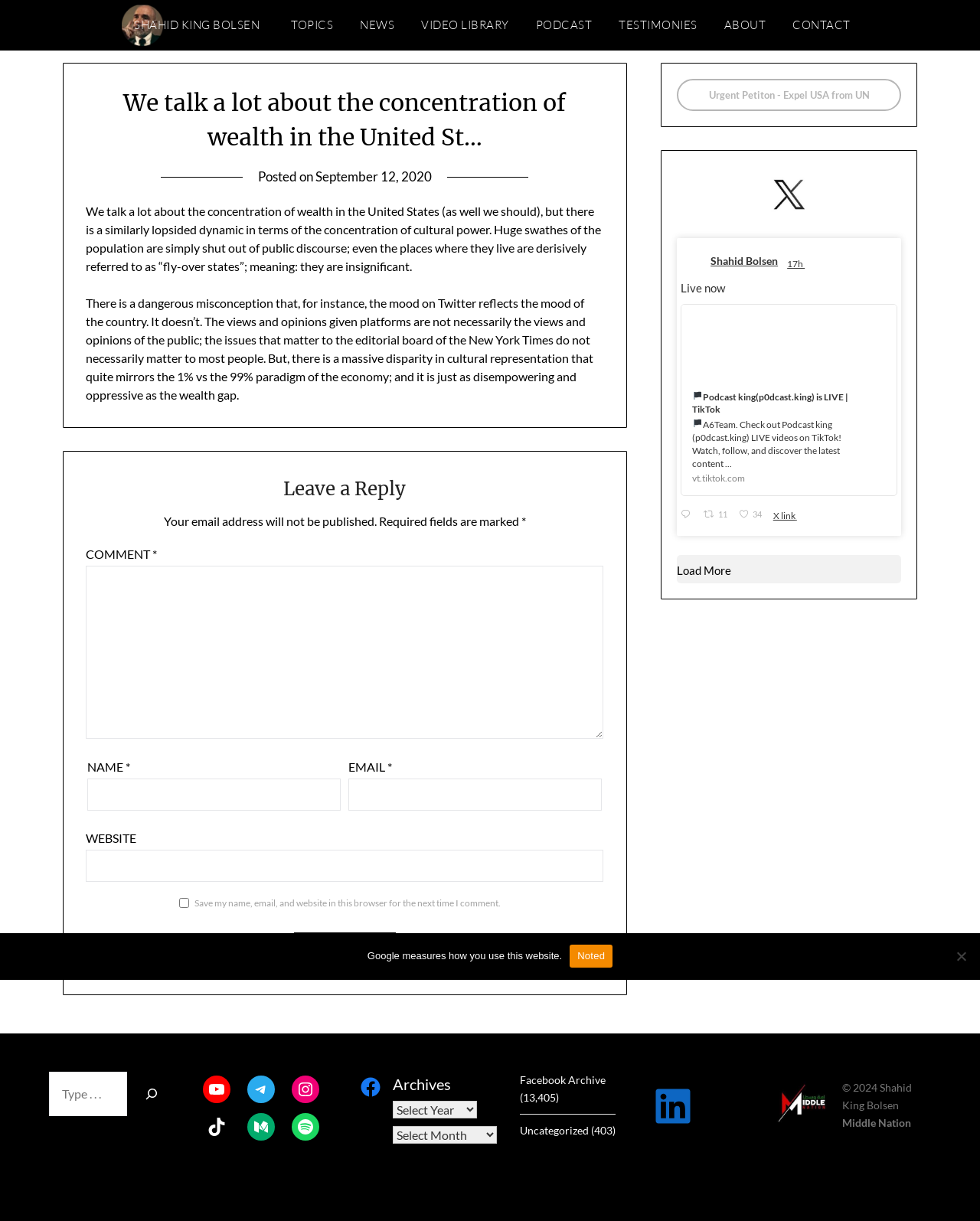Please find the bounding box coordinates for the clickable element needed to perform this instruction: "Watch the video on TikTok".

[0.695, 0.249, 0.916, 0.406]